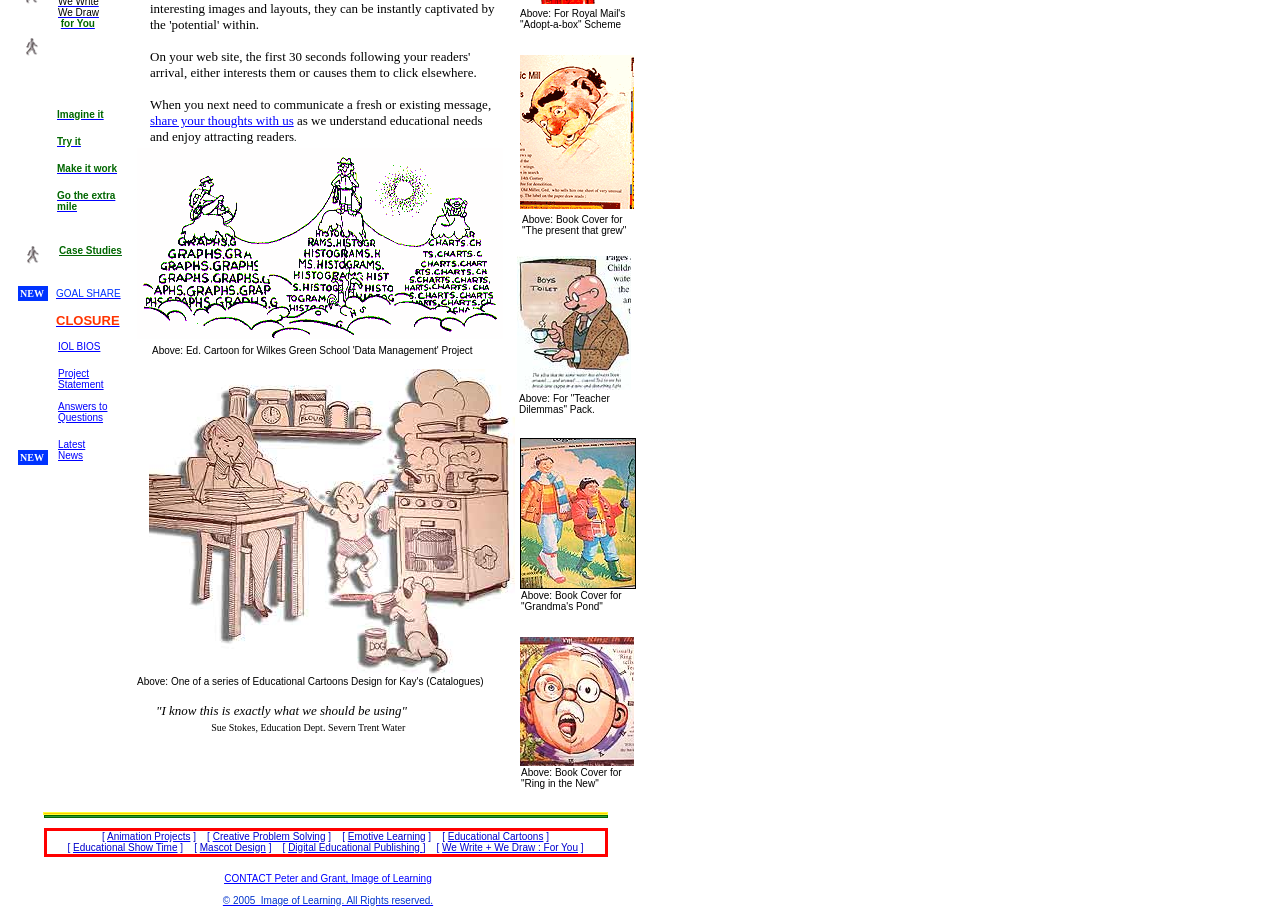The screenshot provided shows a webpage with a red bounding box. Apply OCR to the text within this red bounding box and provide the extracted content.

[ Animation Projects ] [ Creative Problem Solving ] [ Emotive Learning ] [ Educational Cartoons ] [ Educational Show Time ] [ Mascot Design ] [ Digital Educational Publishing ] [ We Write + We Draw : For You ]